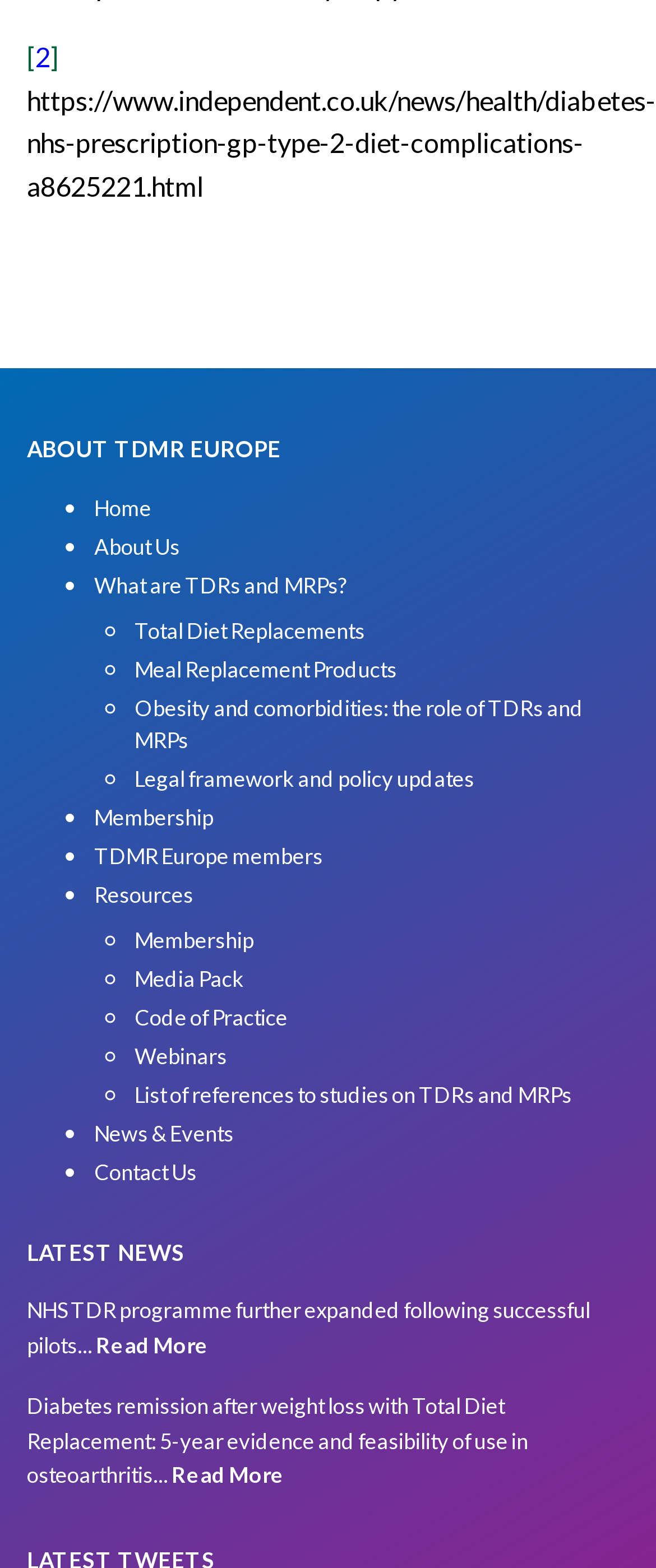What is the topic of the latest news?
Based on the image content, provide your answer in one word or a short phrase.

Diabetes and NHS